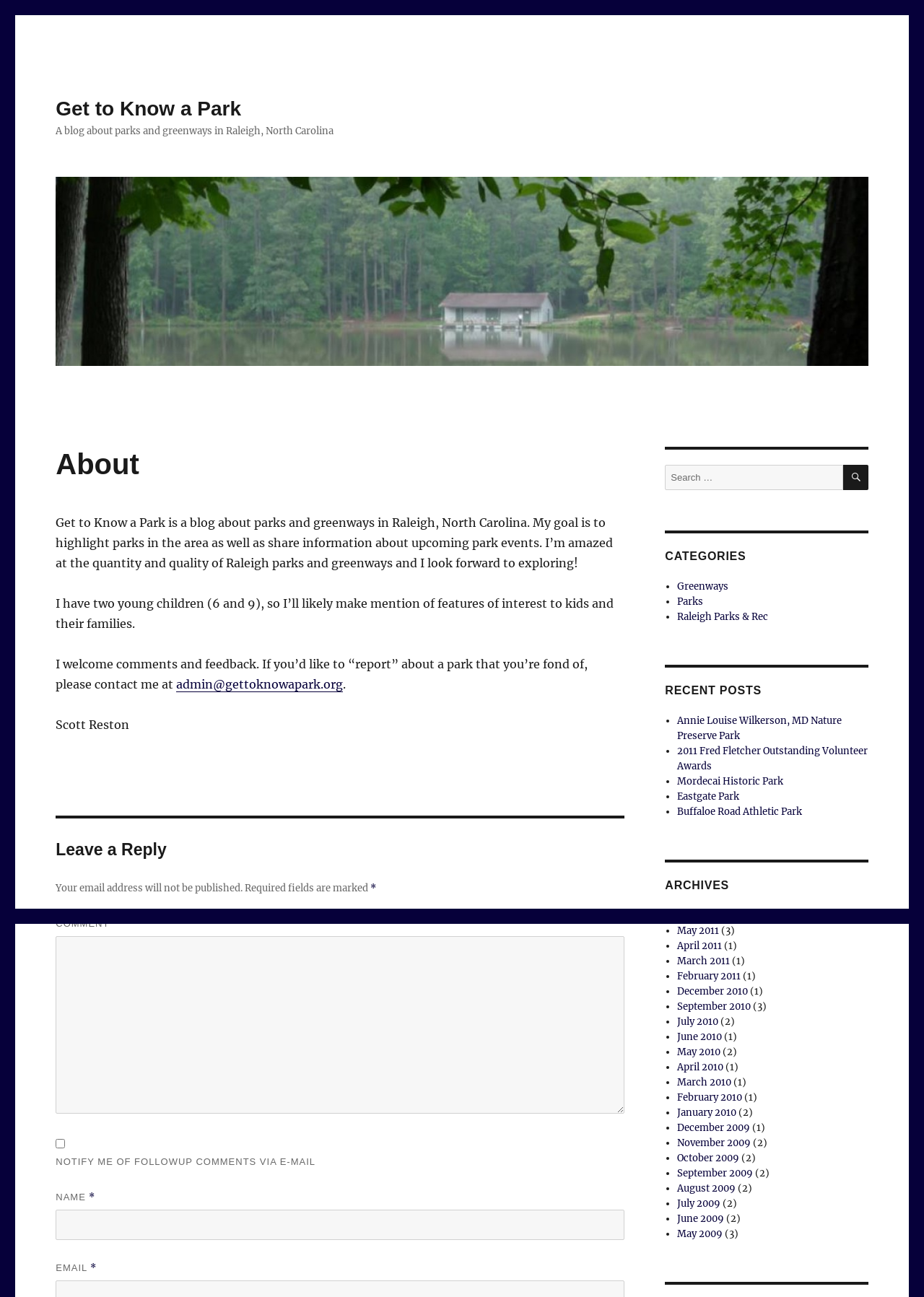Identify the bounding box coordinates of the region that needs to be clicked to carry out this instruction: "Leave a reply". Provide these coordinates as four float numbers ranging from 0 to 1, i.e., [left, top, right, bottom].

[0.06, 0.629, 0.676, 0.663]